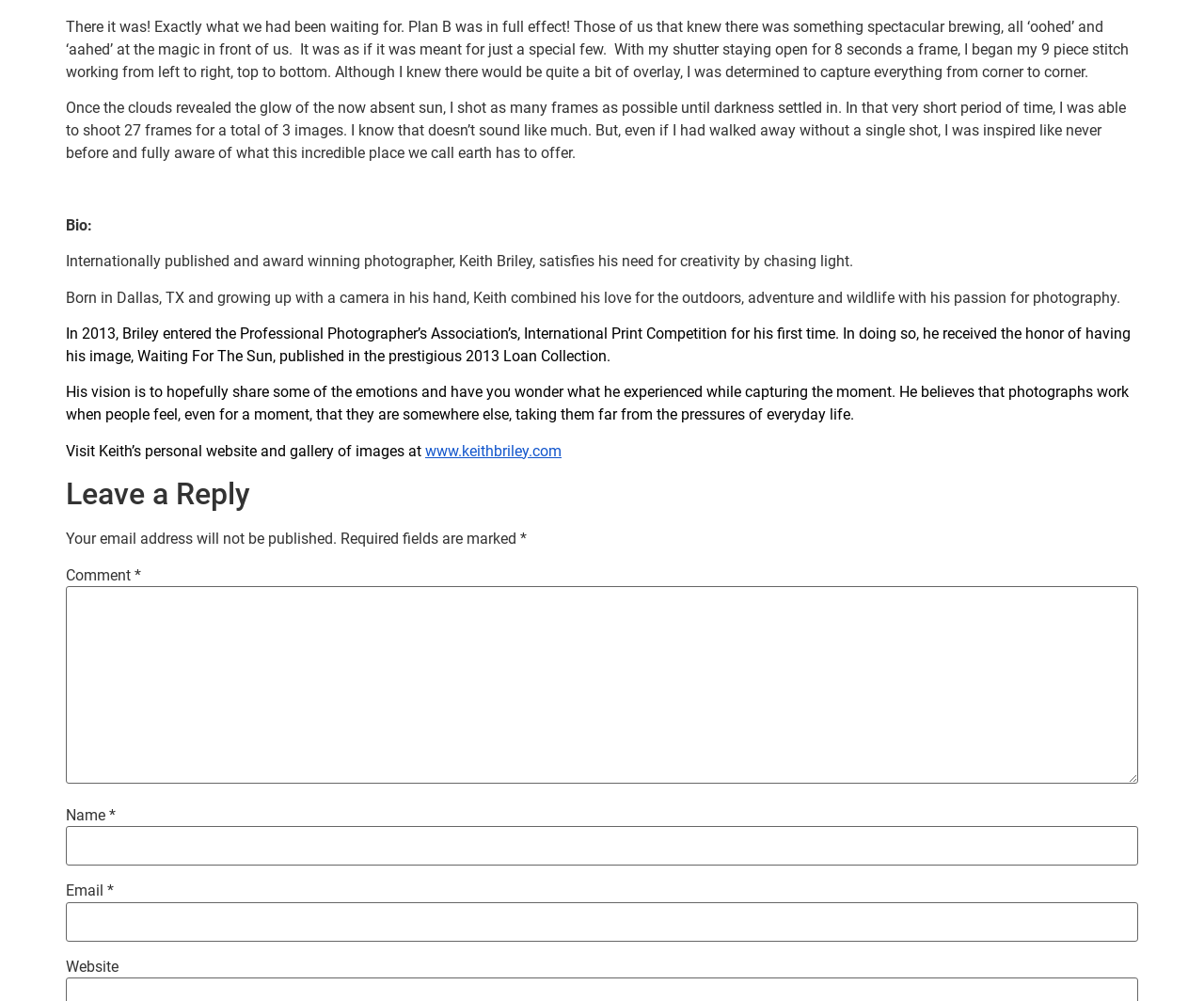In which year did Keith Briley enter the Professional Photographer's Association's International Print Competition?
Refer to the image and give a detailed answer to the query.

The webpage mentions that Keith Briley entered the Professional Photographer's Association's International Print Competition for the first time in 2013, and received the honor of having his image published in the prestigious 2013 Loan Collection.